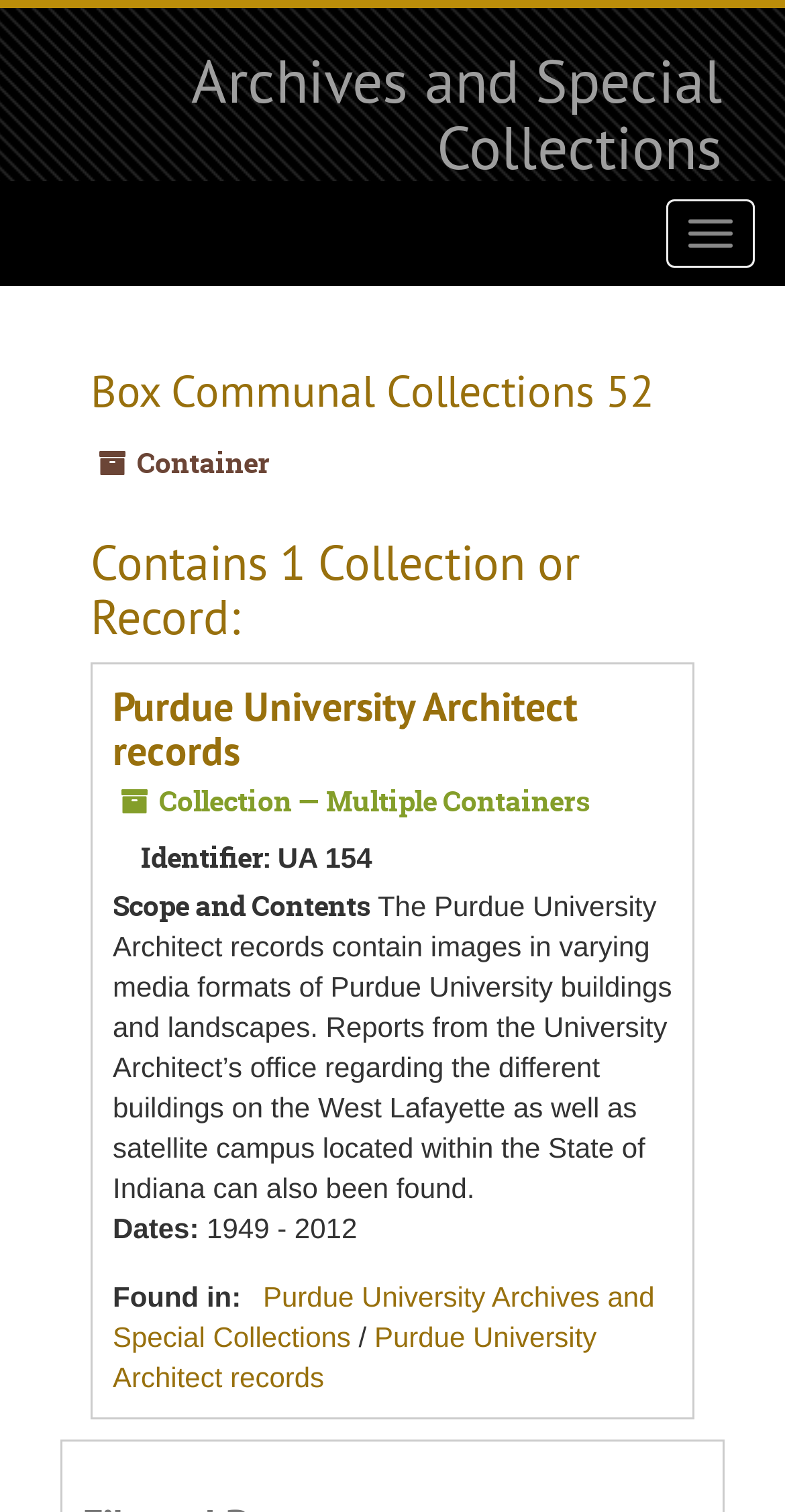Please specify the bounding box coordinates in the format (top-left x, top-left y, bottom-right x, bottom-right y), with all values as floating point numbers between 0 and 1. Identify the bounding box of the UI element described by: Toggle navigation

[0.849, 0.132, 0.962, 0.177]